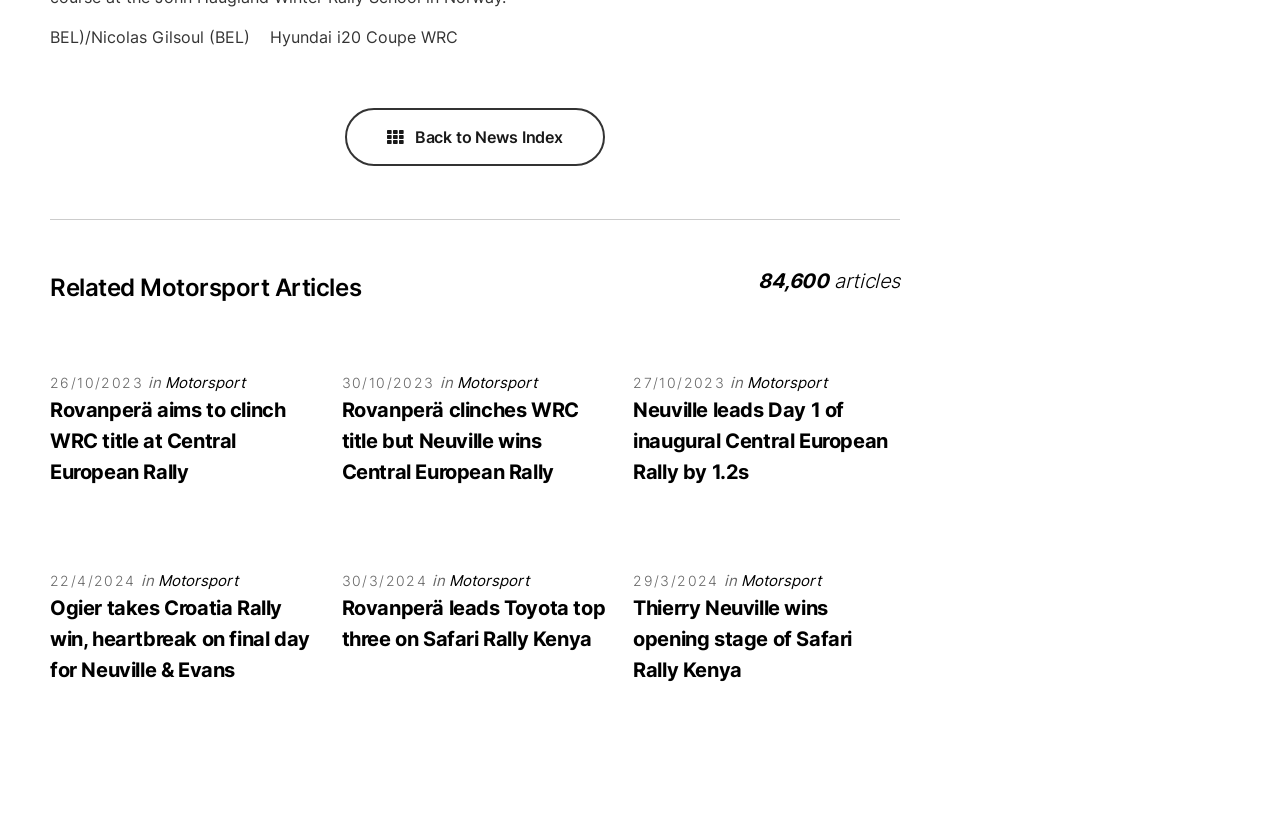How many articles are related to motorsport?
Please describe in detail the information shown in the image to answer the question.

I found the answer by looking at the heading 'Related Motorsport Articles' which is accompanied by the text '84,600 articles'.